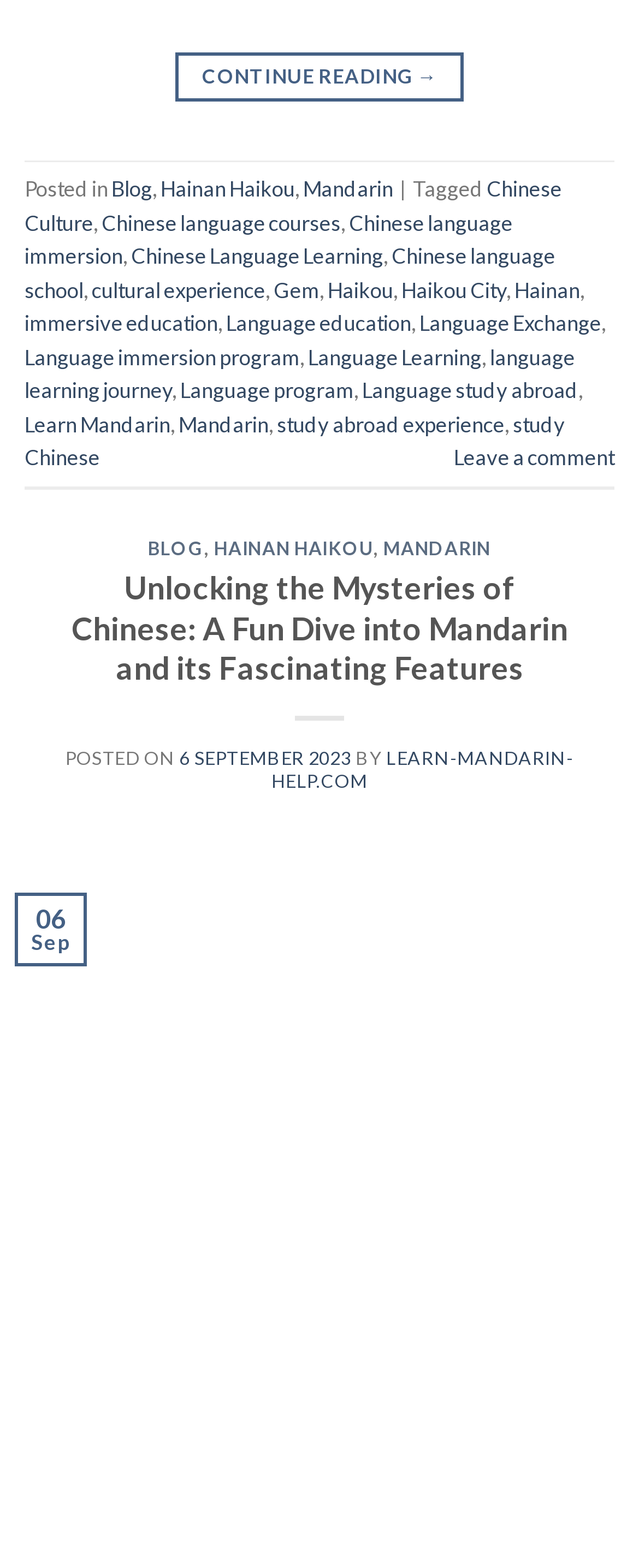Show the bounding box coordinates of the element that should be clicked to complete the task: "Leave a comment".

[0.71, 0.283, 0.962, 0.3]